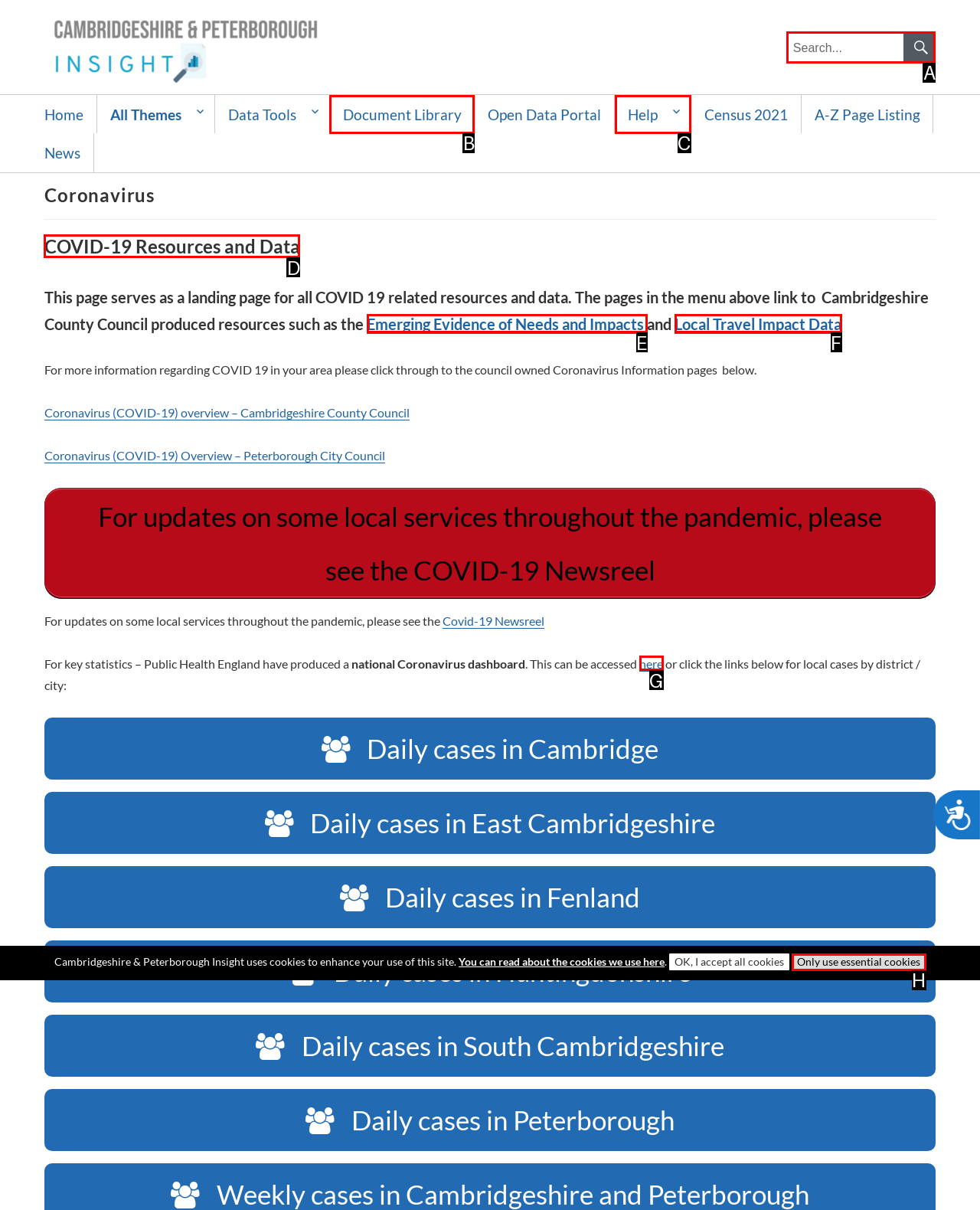Choose the letter of the option that needs to be clicked to perform the task: View COVID-19 Resources and Data. Answer with the letter.

D